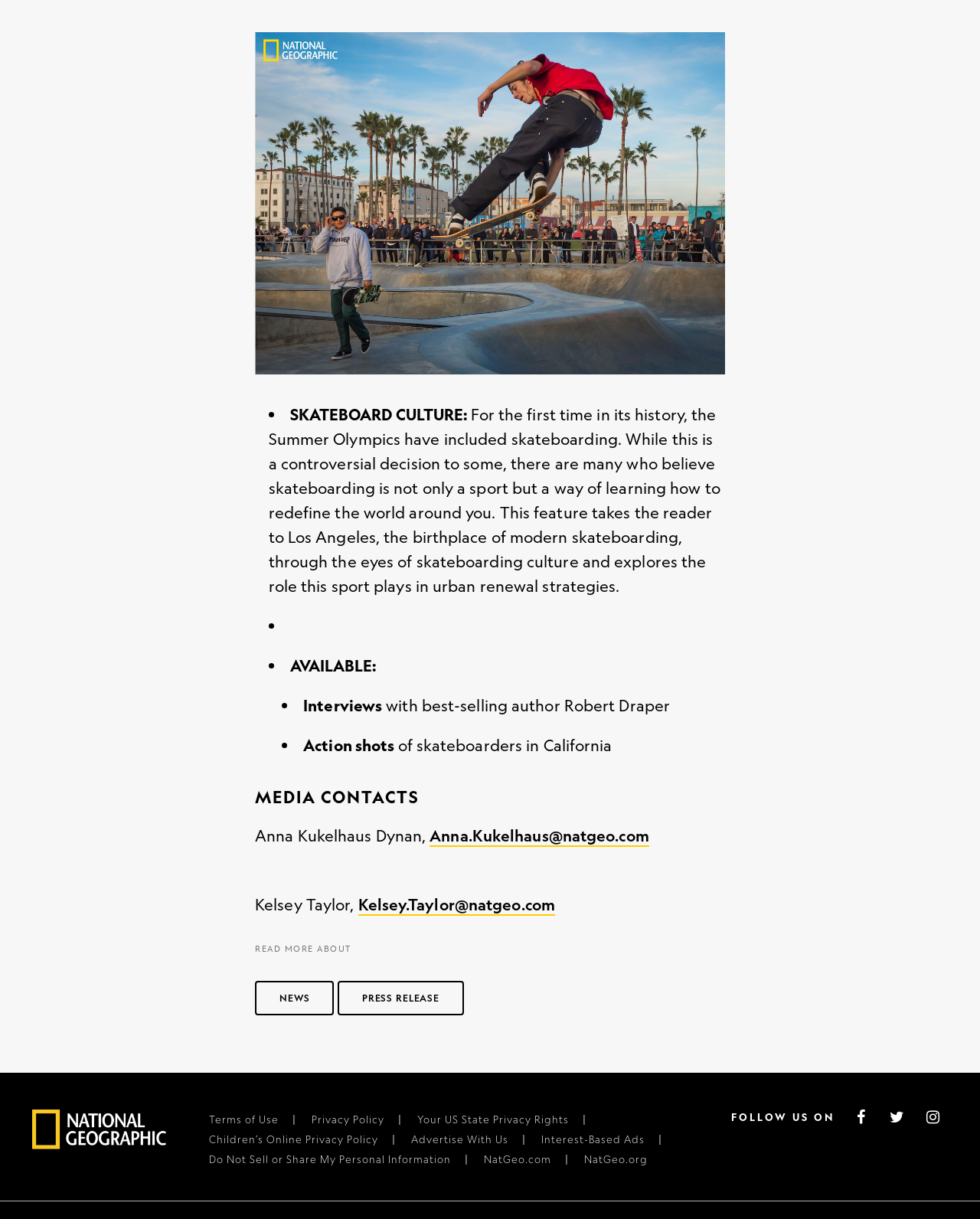Please use the details from the image to answer the following question comprehensively:
What is the name of the organization?

The name of the organization is National Geographic, as evident from the National Geographic logo at the bottom of the page.